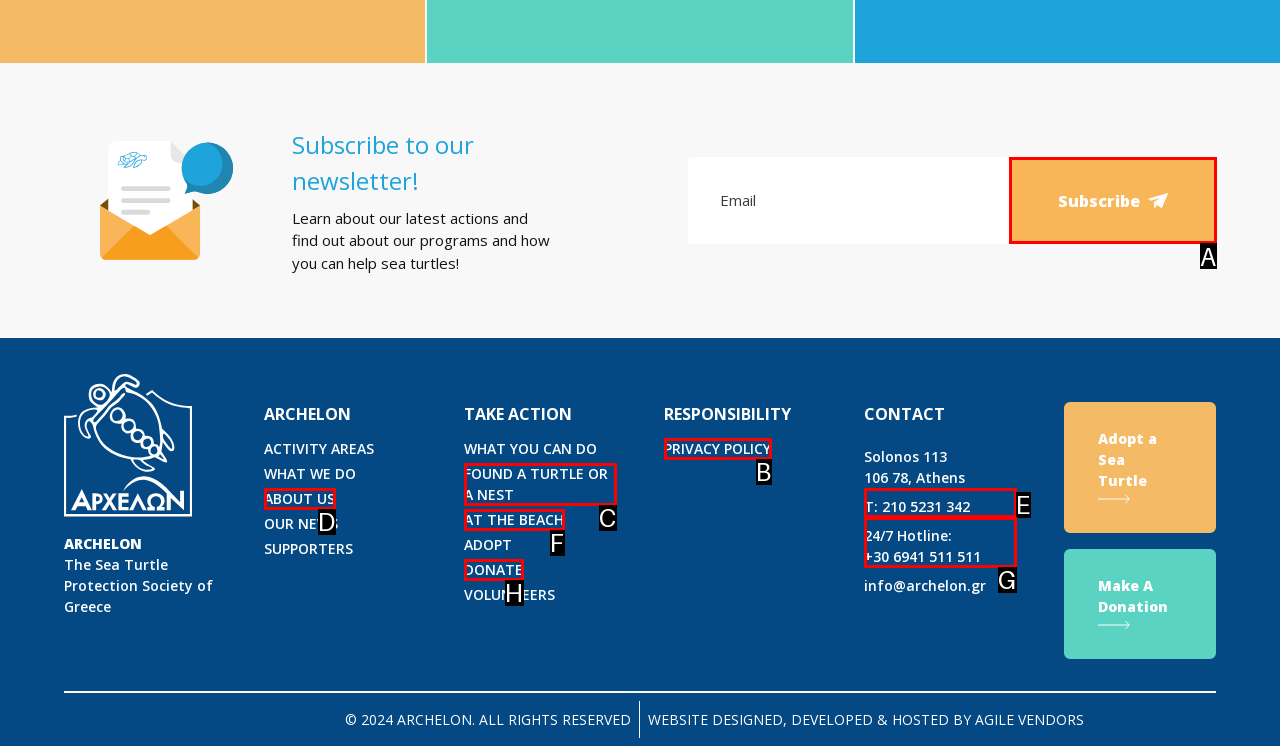Identify the HTML element that should be clicked to accomplish the task: Subscribe to the newsletter
Provide the option's letter from the given choices.

A